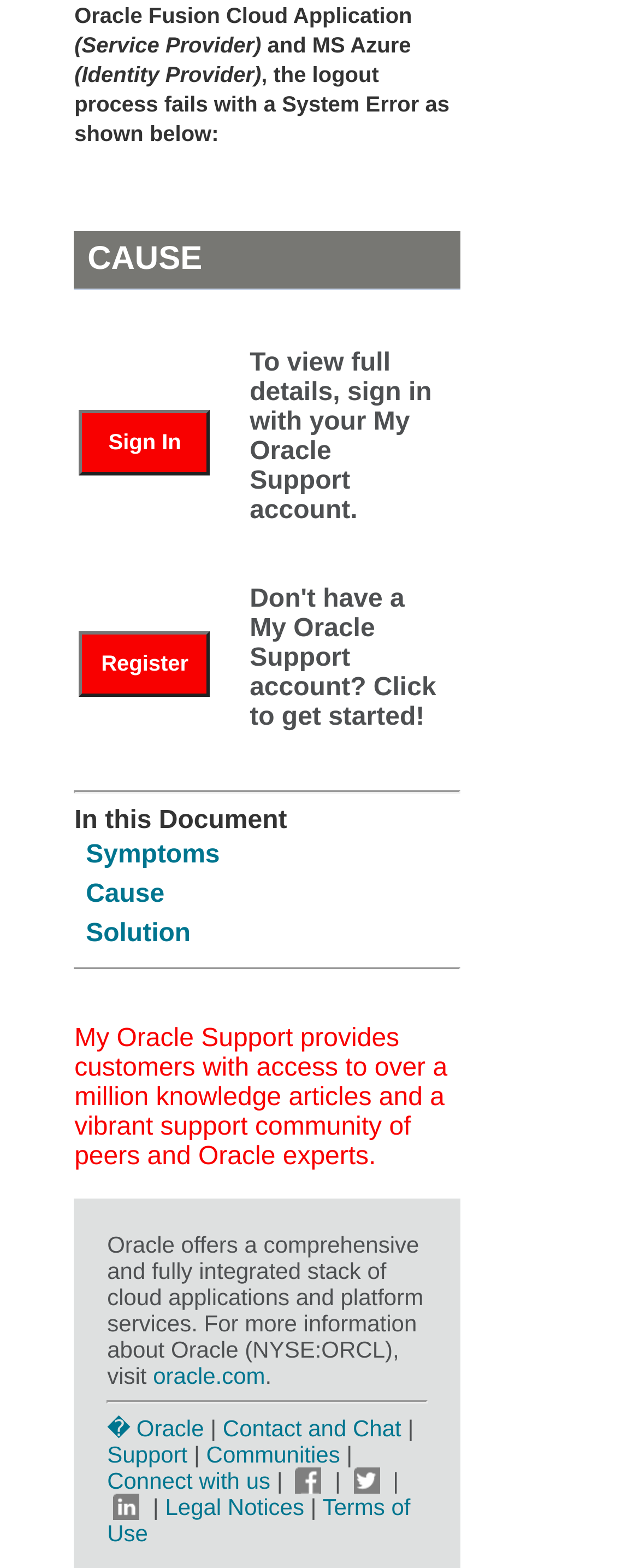What is the orientation of the separator element?
Please respond to the question with a detailed and informative answer.

The separator element on the webpage has a horizontal orientation, which is indicated by its bounding box coordinates and its purpose of separating different sections of the webpage.